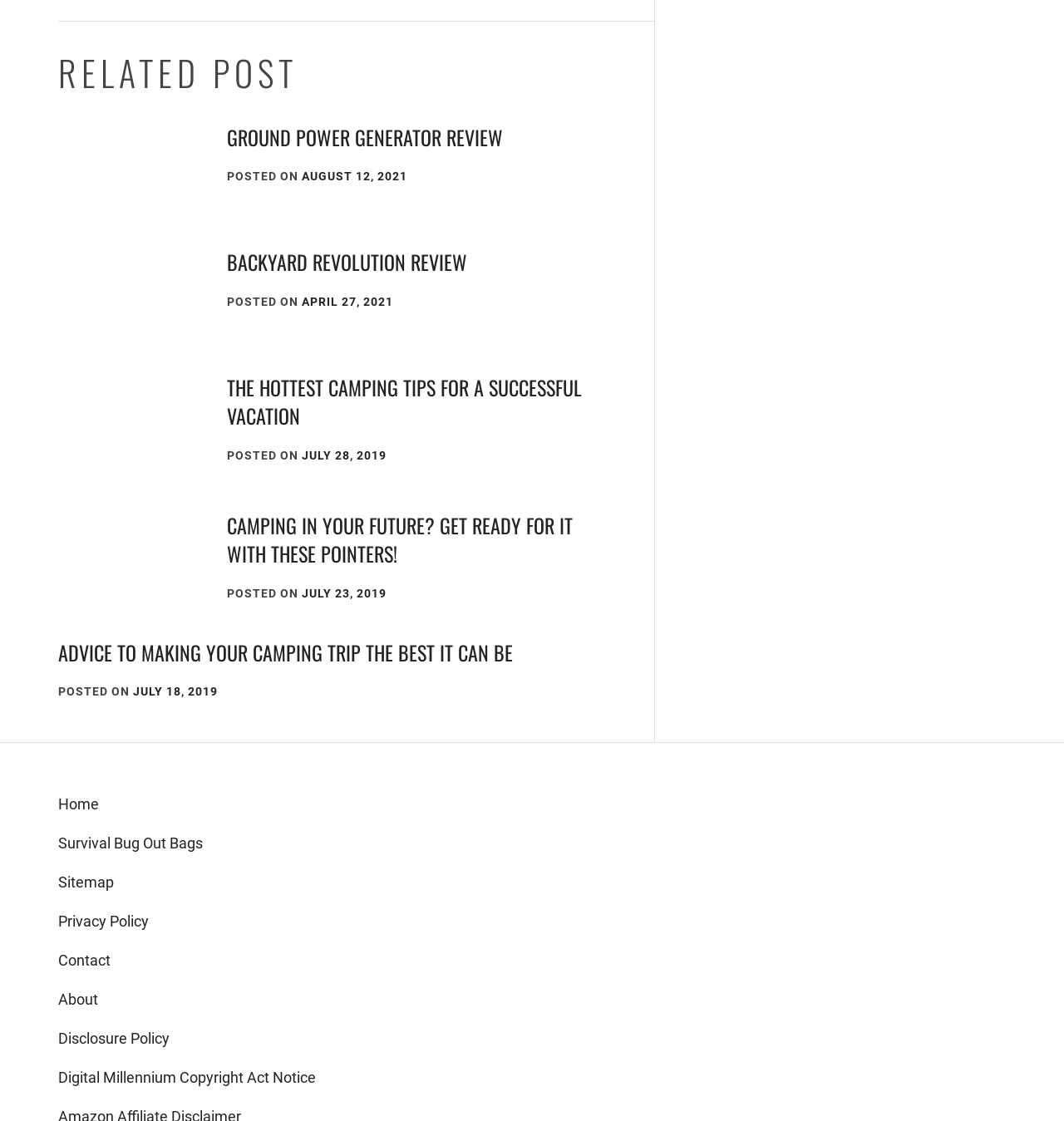Given the description "Service & Repair", provide the bounding box coordinates of the corresponding UI element.

None